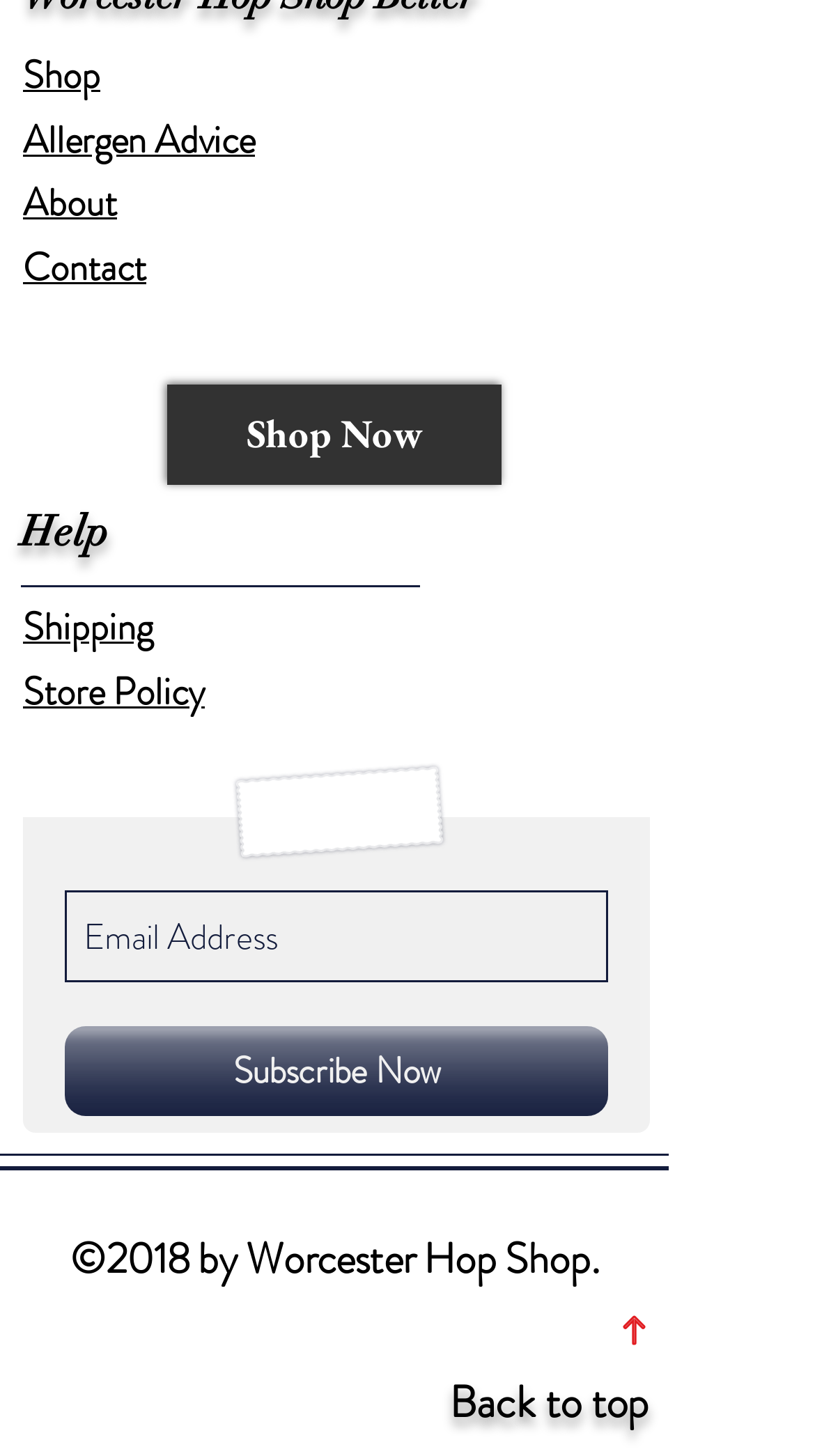Indicate the bounding box coordinates of the element that needs to be clicked to satisfy the following instruction: "View Store Policy". The coordinates should be four float numbers between 0 and 1, i.e., [left, top, right, bottom].

[0.028, 0.456, 0.251, 0.493]